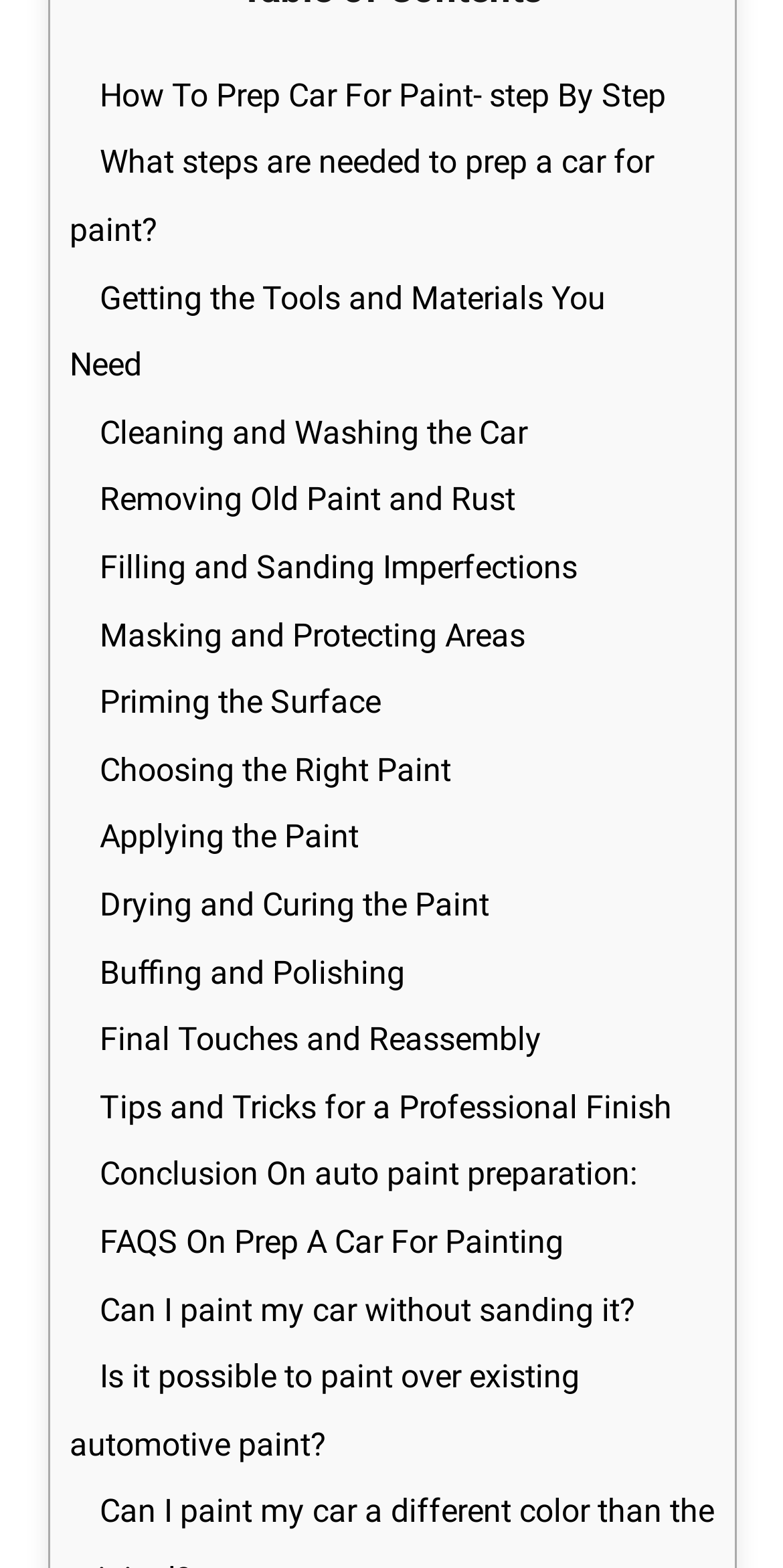Please give a concise answer to this question using a single word or phrase: 
What is the first step in preparing a car for paint?

How to prep car for paint